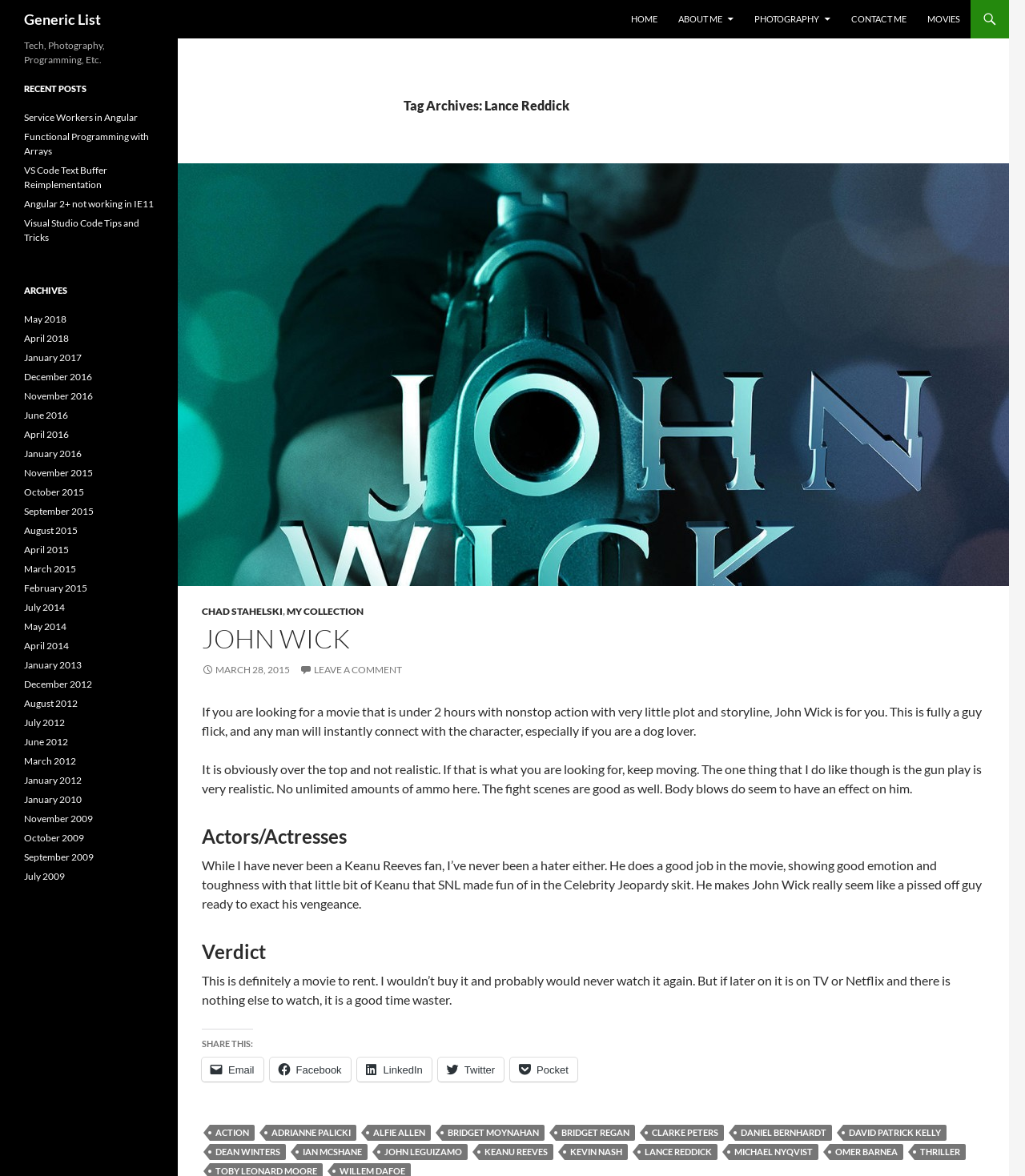What is the name of the character played by Keanu Reeves?
Answer the question in a detailed and comprehensive manner.

The article mentions that Keanu Reeves plays the character John Wick in the movie, and the name of the character is mentioned in the heading 'JOHN WICK' and also in the link 'JOHN WICK' which is a part of the article.